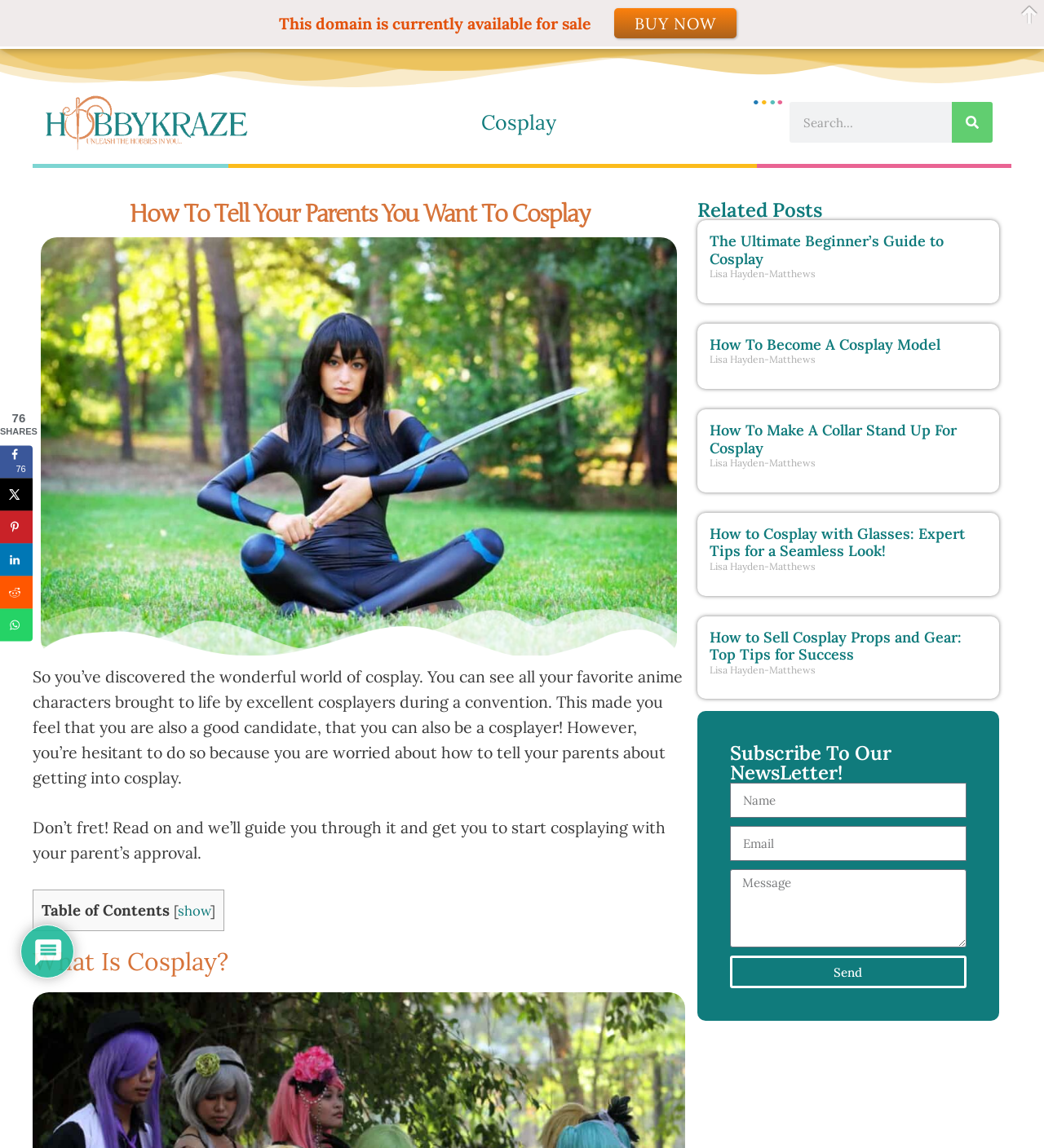Please answer the following question using a single word or phrase: 
What is the purpose of the search box?

Search the website